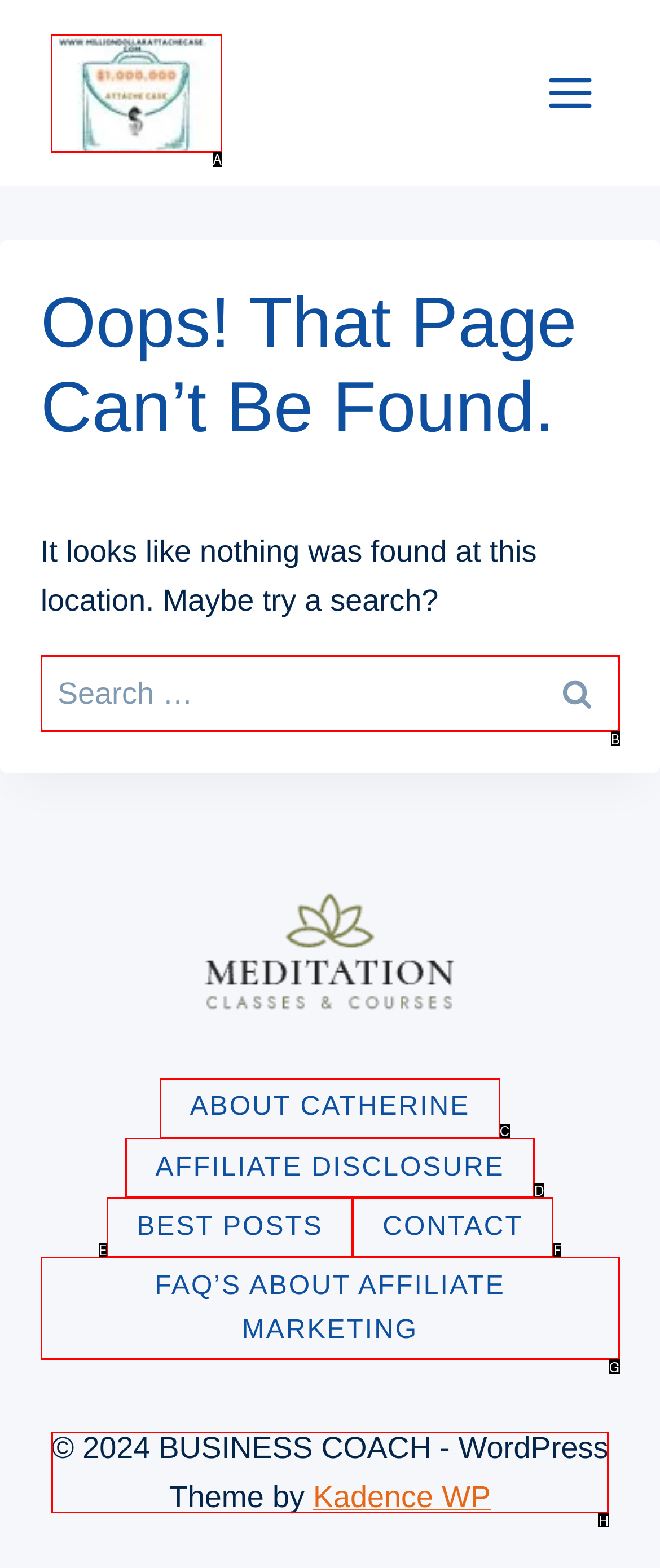Identify the HTML element to select in order to accomplish the following task: Check the copyright information
Reply with the letter of the chosen option from the given choices directly.

H